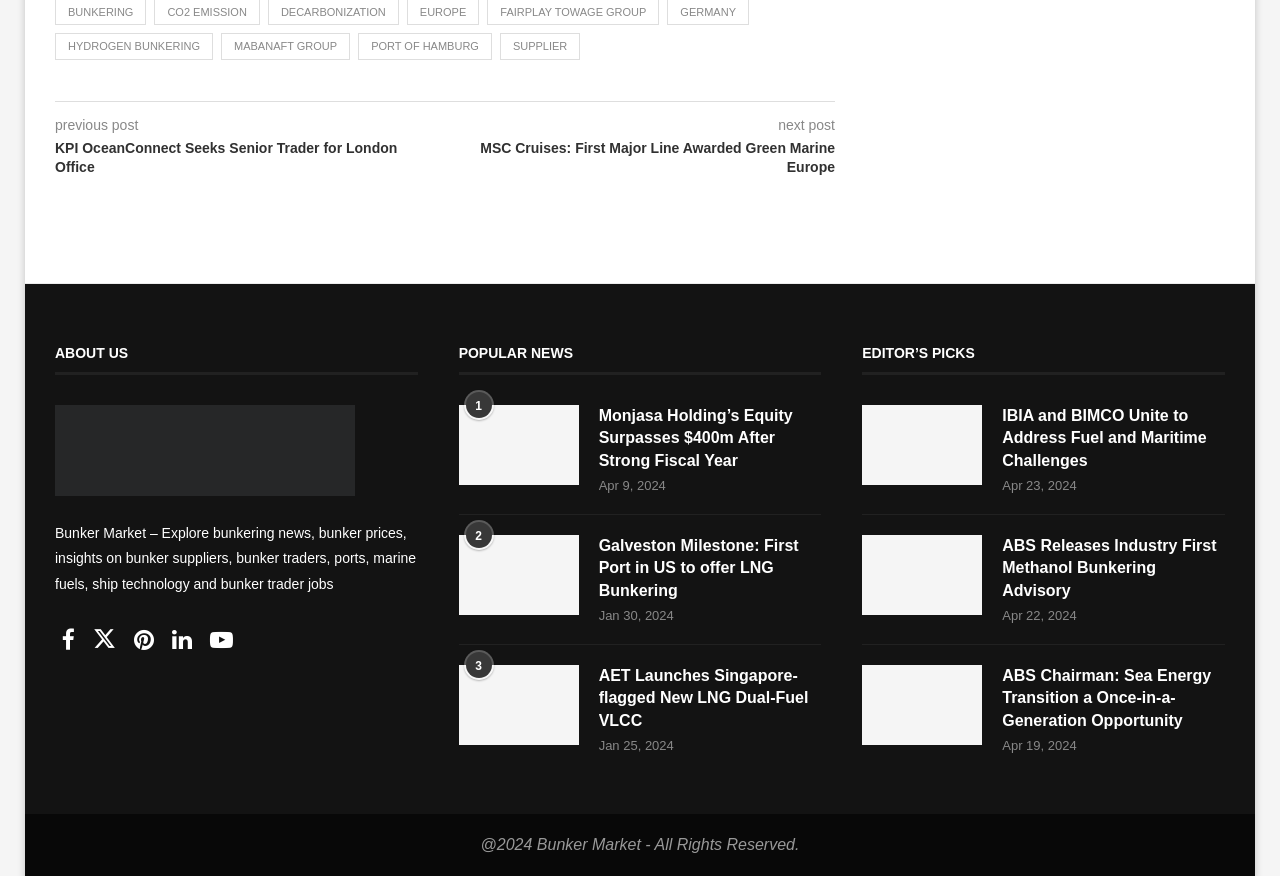Please identify the bounding box coordinates of the element that needs to be clicked to execute the following command: "Switch to English". Provide the bounding box using four float numbers between 0 and 1, formatted as [left, top, right, bottom].

None